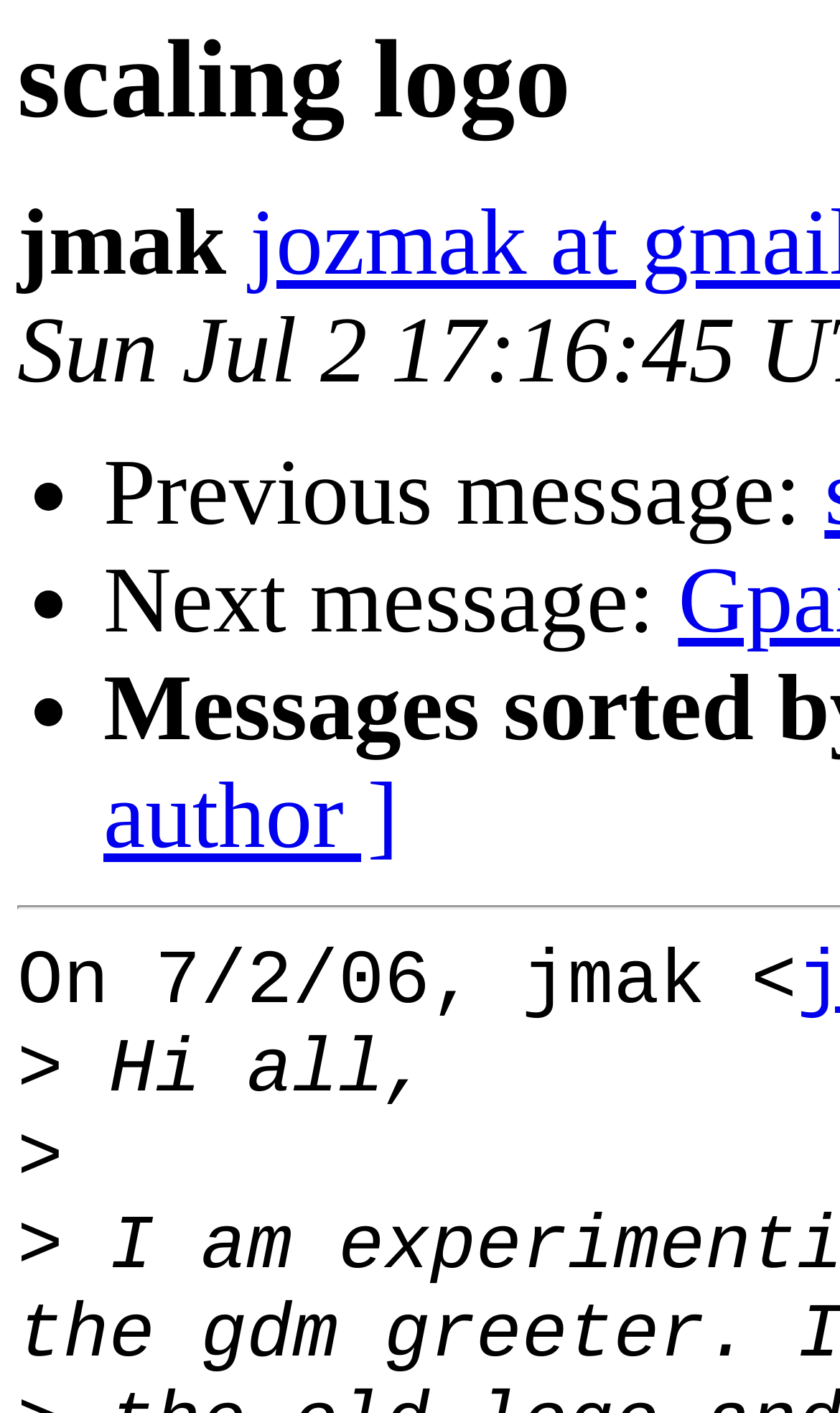What is the date of the message?
Look at the image and answer with only one word or phrase.

7/2/06